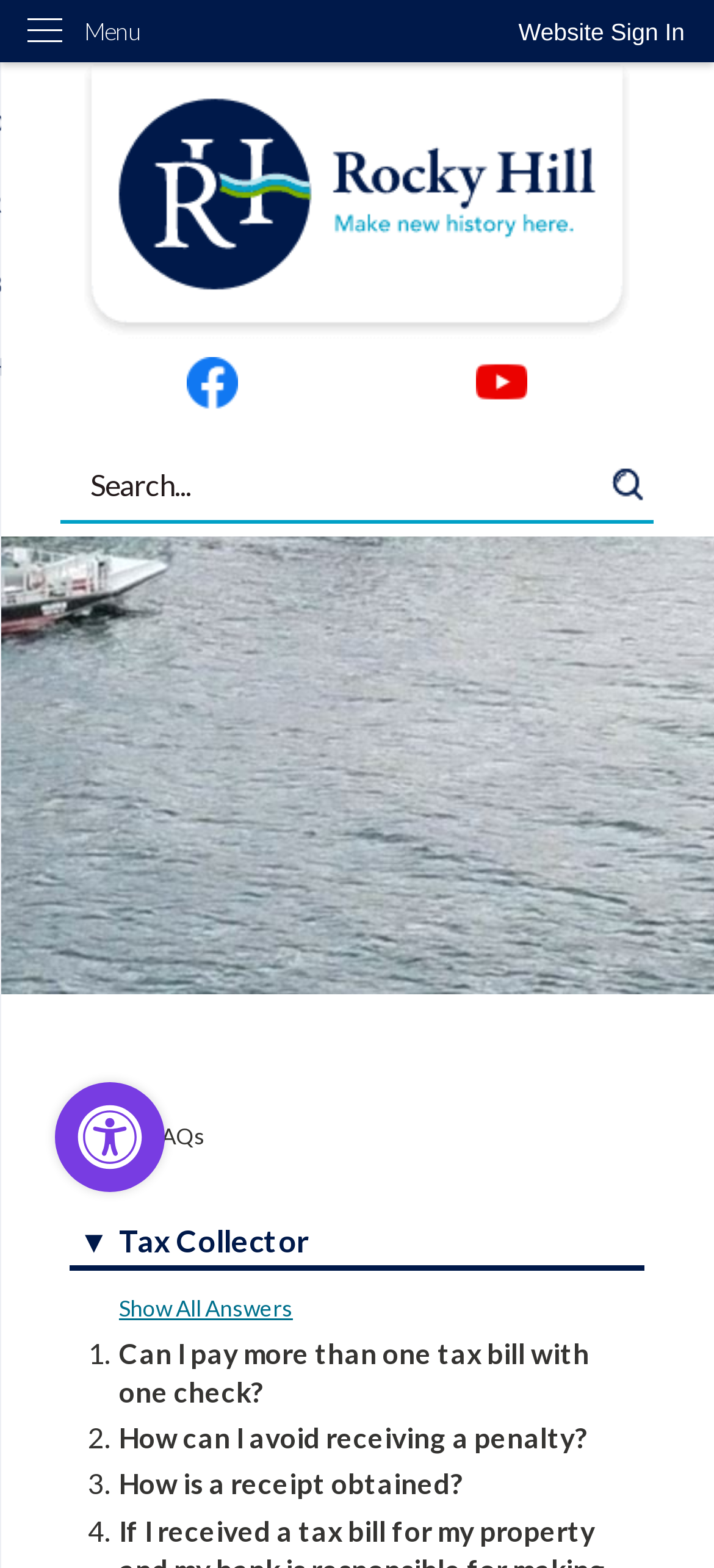How many FAQs are visible on the webpage?
Carefully analyze the image and provide a thorough answer to the question.

The webpage displays four FAQs, each with a number and a link to the answer. These FAQs are part of a description list section and are likely a subset of a larger collection of FAQs.